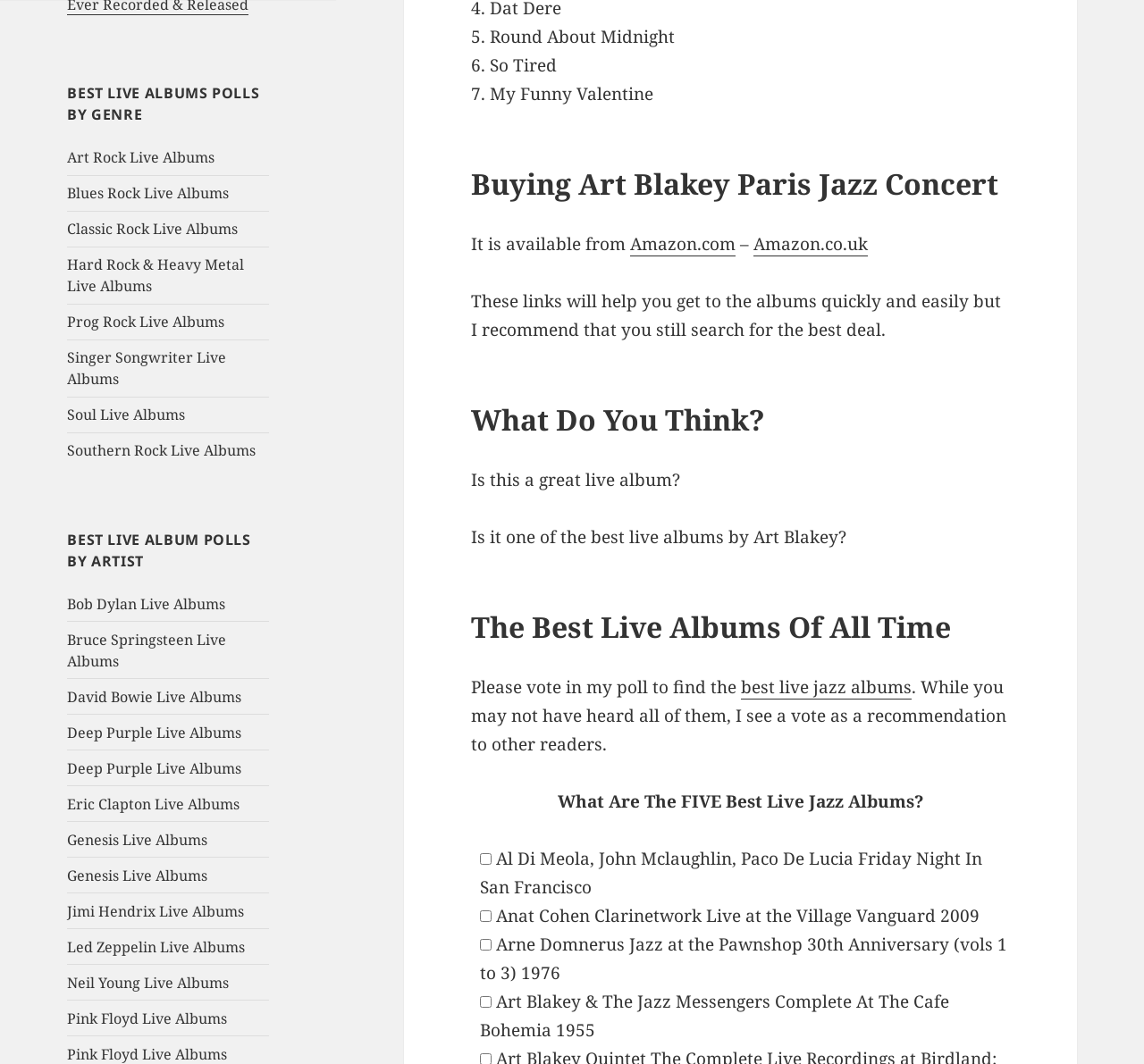Determine the bounding box coordinates of the target area to click to execute the following instruction: "Vote for the best live jazz albums."

[0.648, 0.635, 0.797, 0.658]